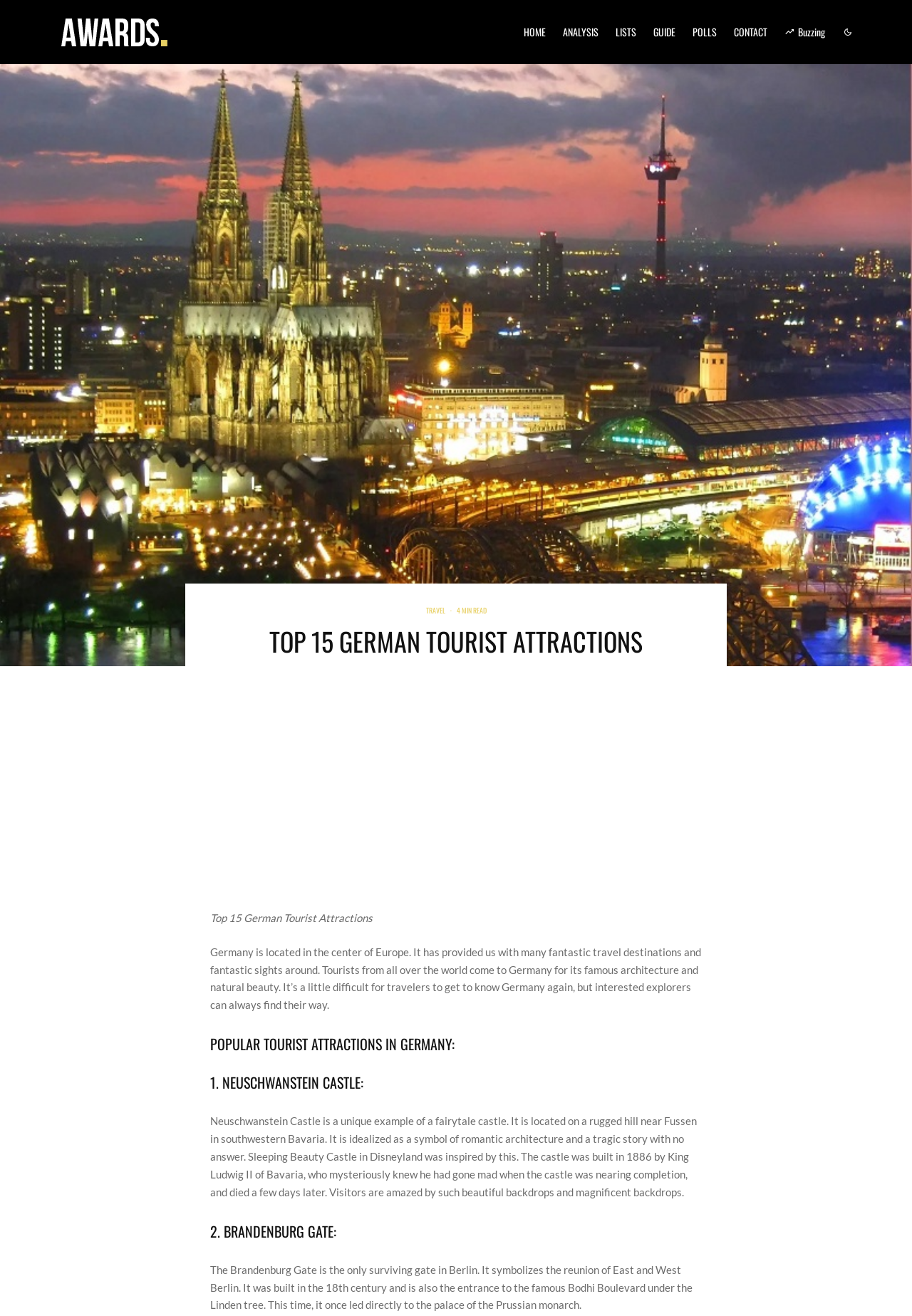Please identify the bounding box coordinates of the element I need to click to follow this instruction: "Click on the HOME link".

[0.565, 0.0, 0.608, 0.049]